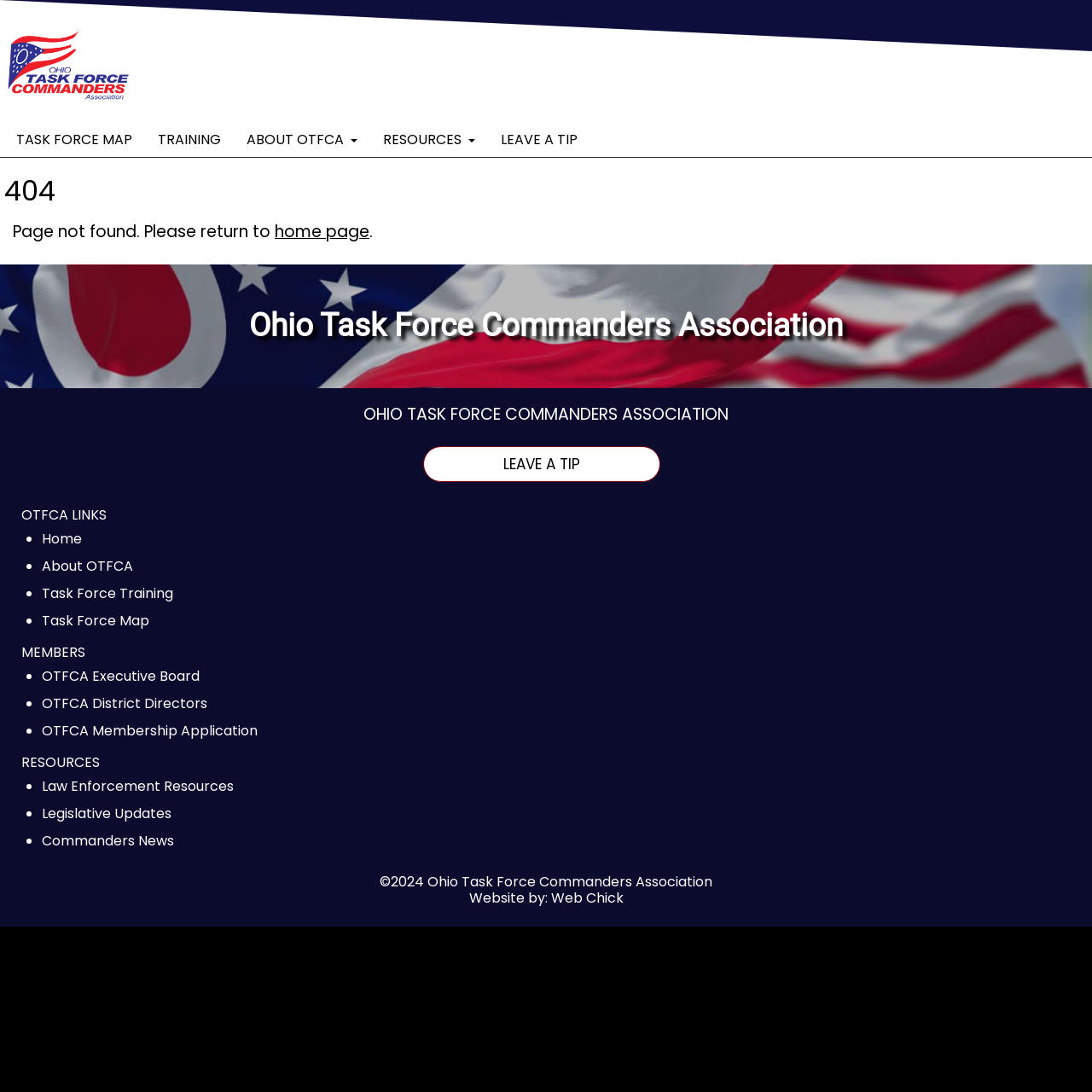Locate the bounding box coordinates of the clickable region to complete the following instruction: "Click the ABOUT OTFCA link."

[0.214, 0.112, 0.339, 0.143]